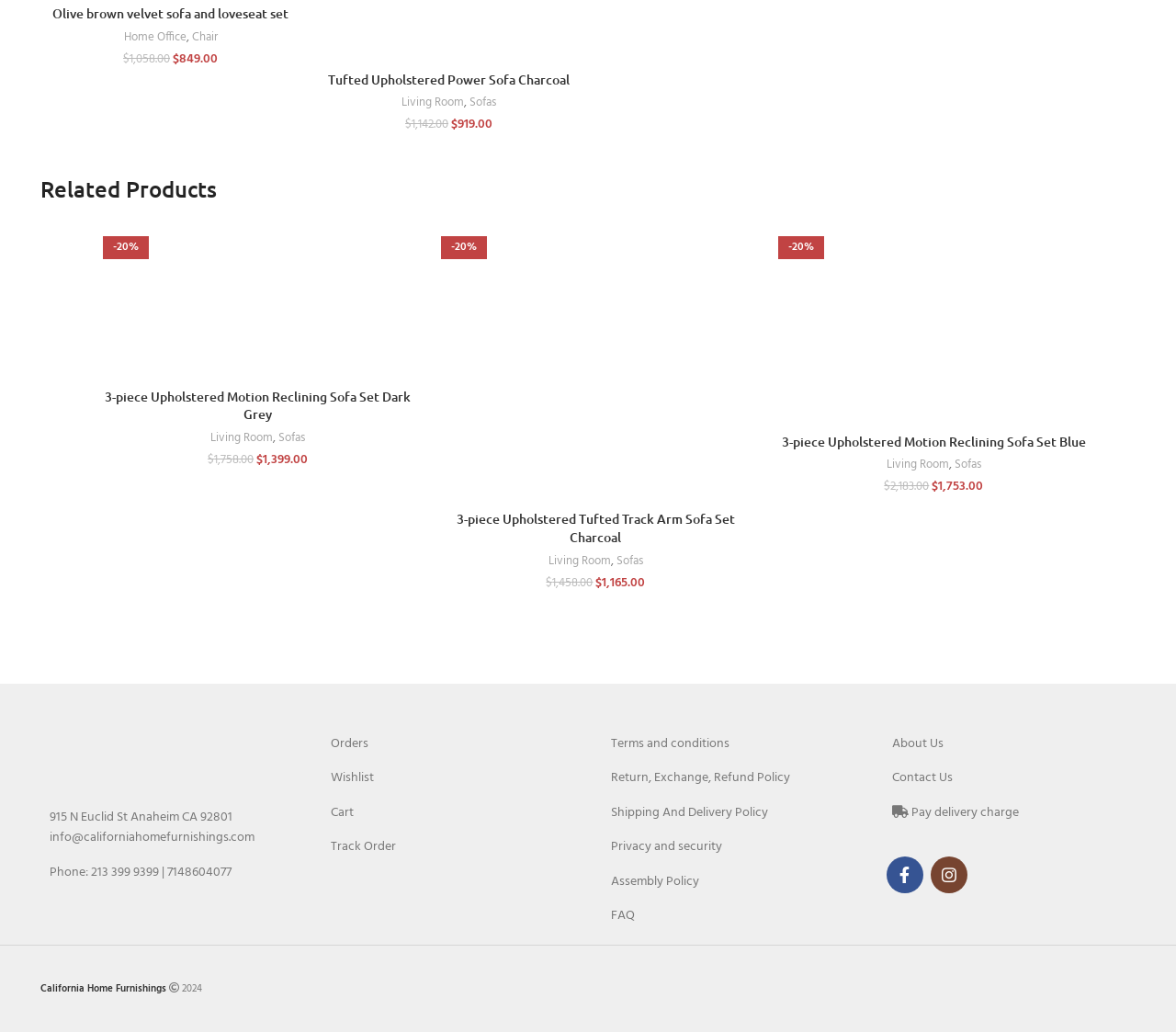Give a succinct answer to this question in a single word or phrase: 
How many products are listed under 'Related Products'?

3